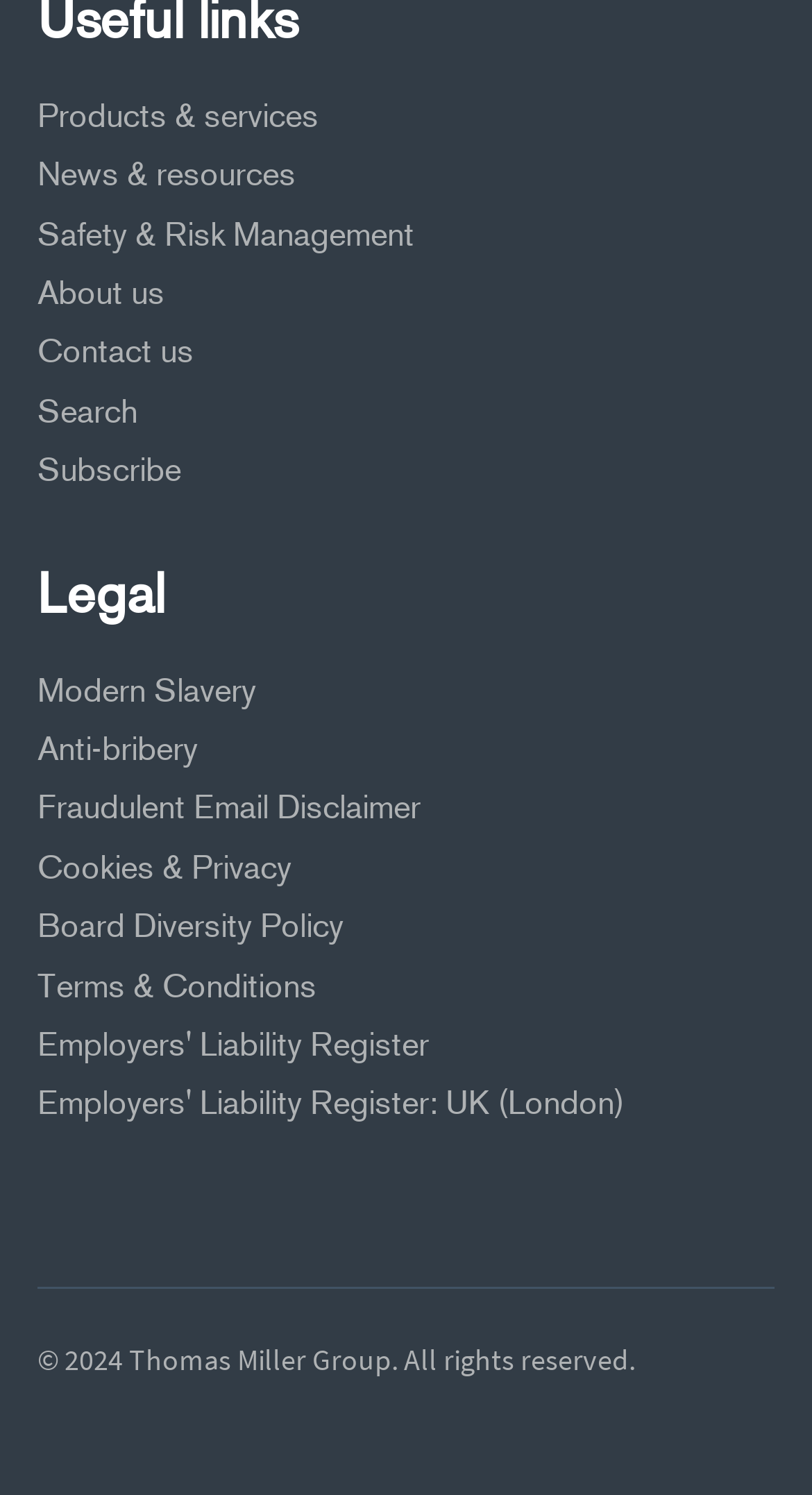Provide the bounding box coordinates for the area that should be clicked to complete the instruction: "Click on Products & services".

[0.046, 0.065, 0.851, 0.091]